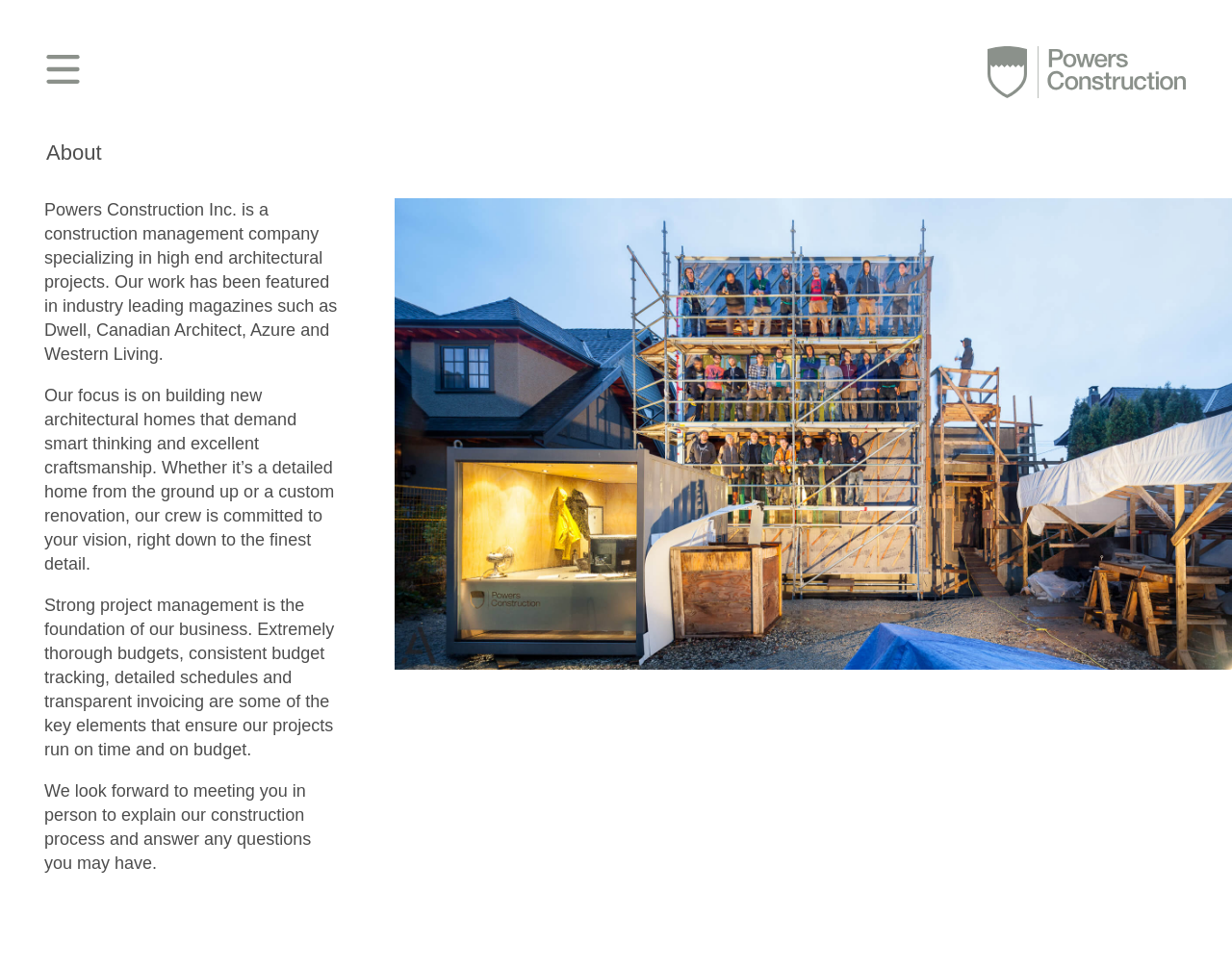Based on the image, provide a detailed response to the question:
What is the main section of the webpage about?

The main section of the webpage is about the company, as indicated by the heading element with the text 'About'.